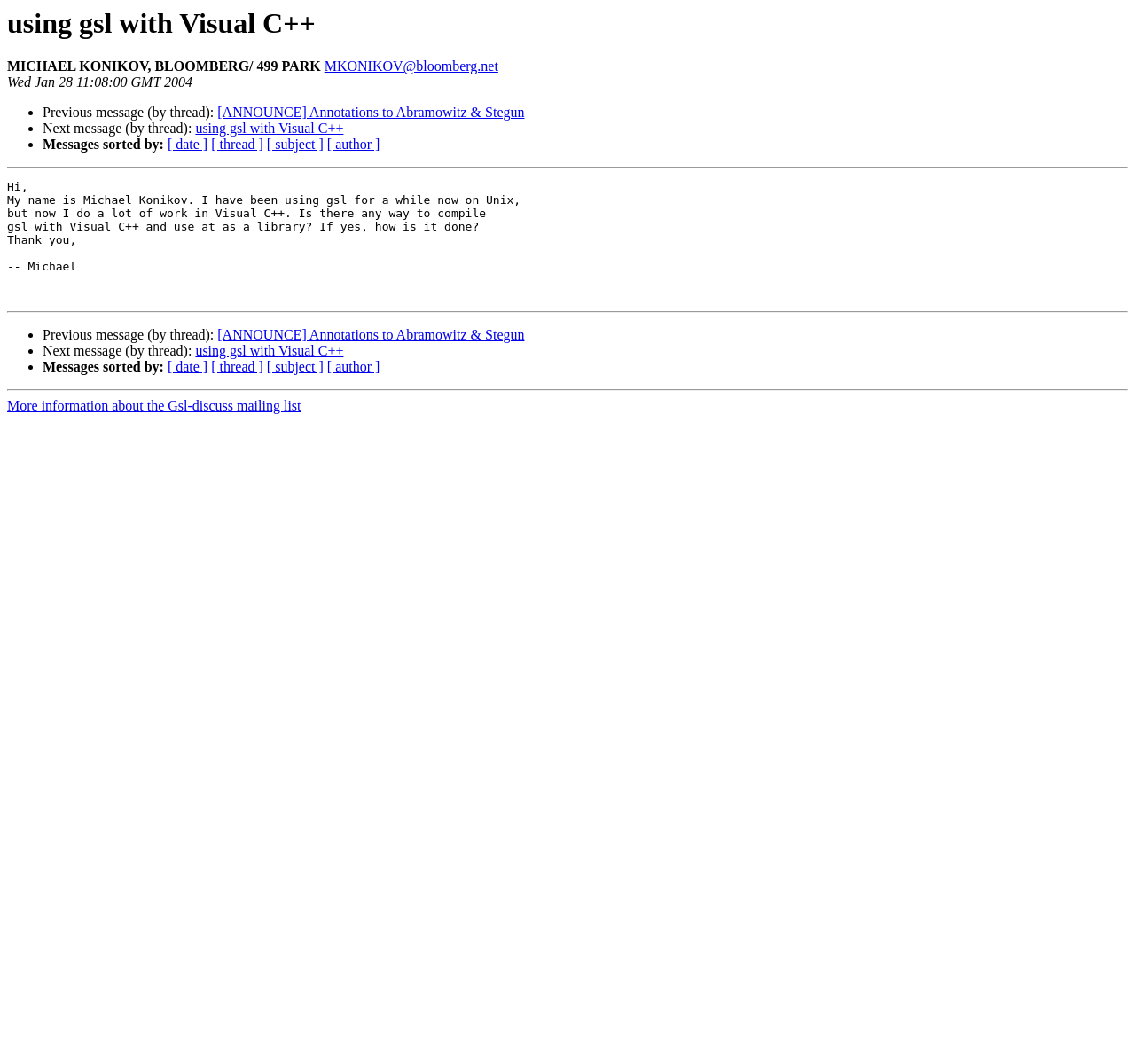Identify the bounding box coordinates of the region that needs to be clicked to carry out this instruction: "Sort messages by date". Provide these coordinates as four float numbers ranging from 0 to 1, i.e., [left, top, right, bottom].

[0.148, 0.129, 0.183, 0.143]